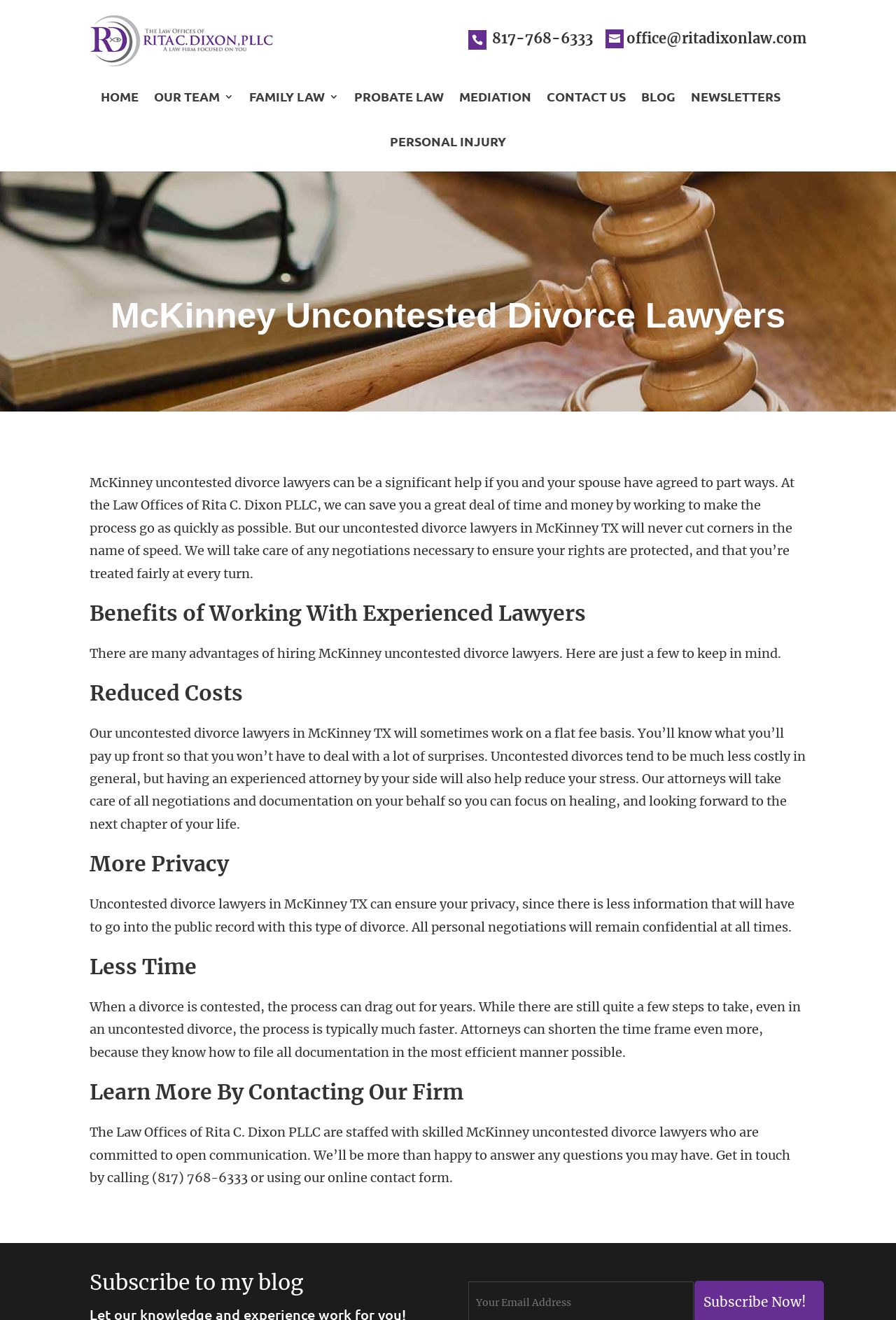Identify the bounding box coordinates for the element you need to click to achieve the following task: "Contact us". Provide the bounding box coordinates as four float numbers between 0 and 1, in the form [left, top, right, bottom].

[0.61, 0.069, 0.698, 0.096]